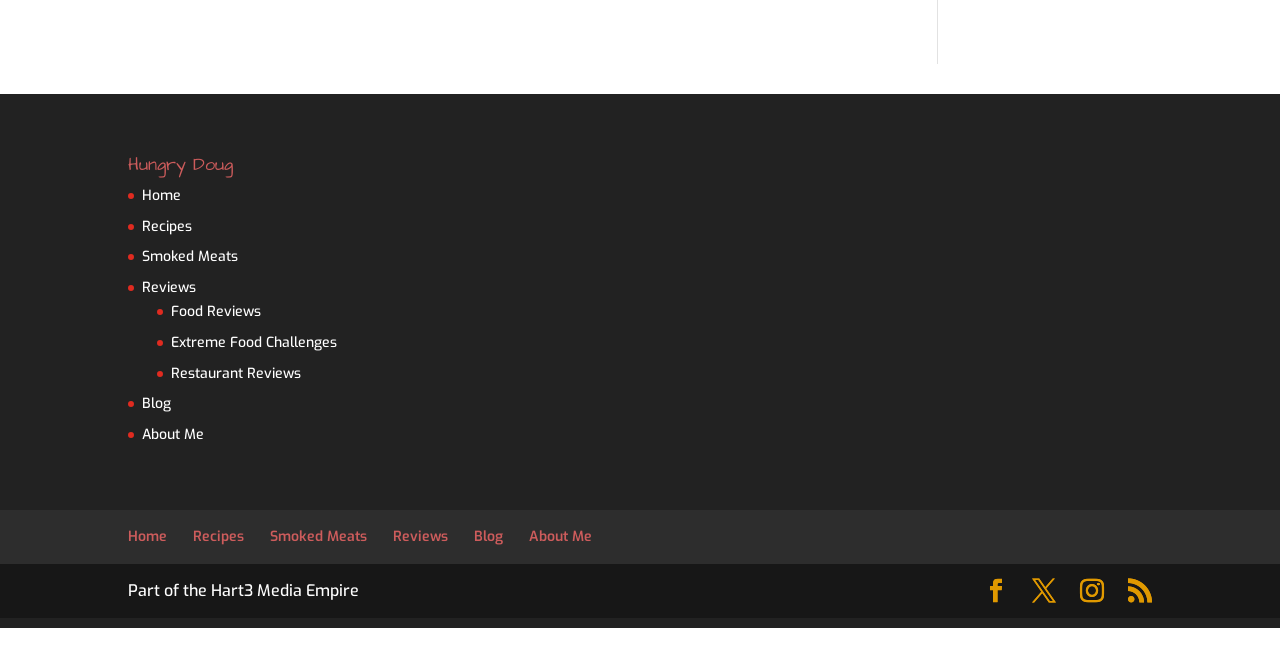Carefully observe the image and respond to the question with a detailed answer:
What is the name of the website?

The name of the website can be found in the heading element with the text 'Hungry Doug' at the top of the webpage.